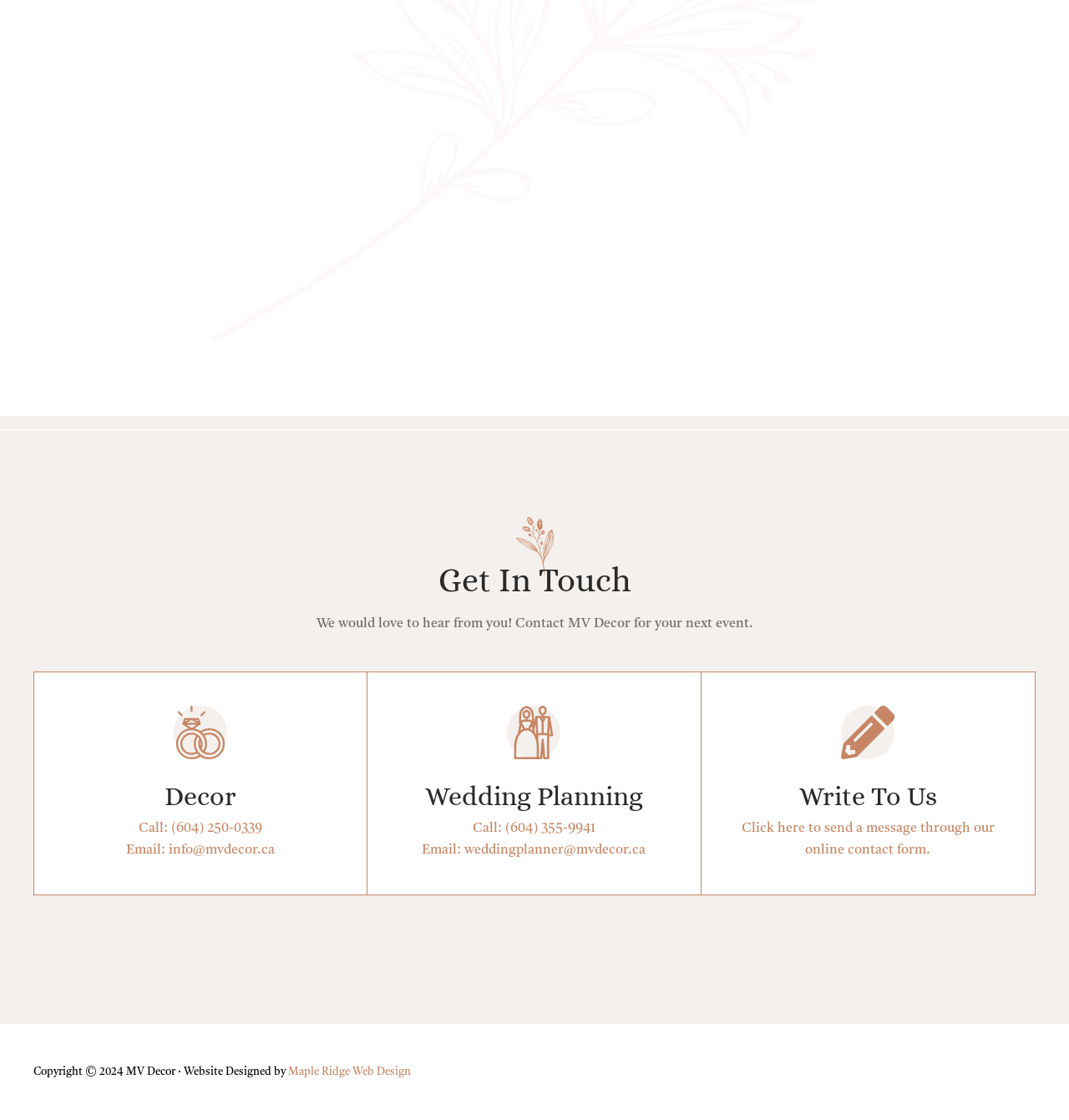Given the element description Email: info@mvdecor.ca, identify the bounding box coordinates for the UI element on the webpage screenshot. The format should be (top-left x, top-left y, bottom-right x, bottom-right y), with values between 0 and 1.

[0.055, 0.75, 0.32, 0.769]